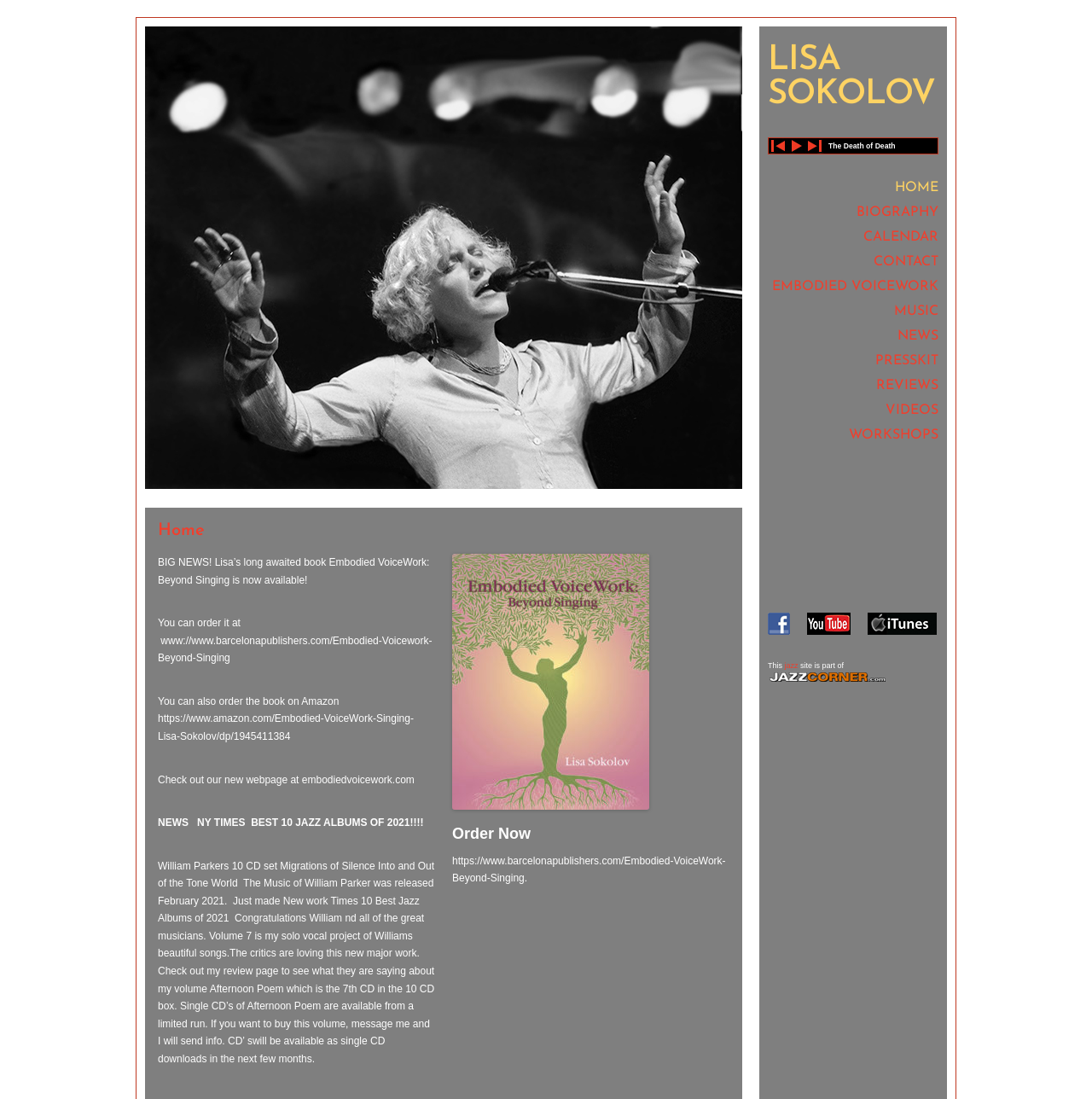Provide the bounding box coordinates of the UI element that matches the description: "Embodied VoiceWork".

[0.707, 0.255, 0.859, 0.267]